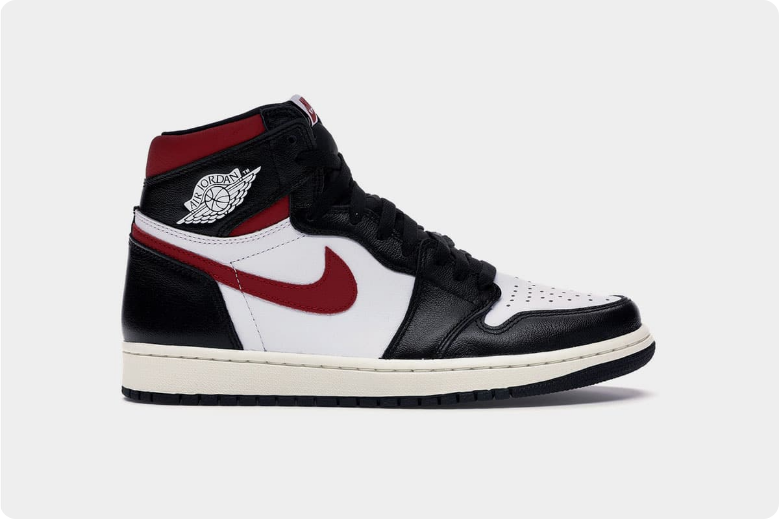What is the material of the sneaker's upper?
Provide a detailed and well-explained answer to the question.

The caption states that the sneaker features a 'sleek combination of black, white, and gym red leather', implying that the upper material of the sneaker is leather.